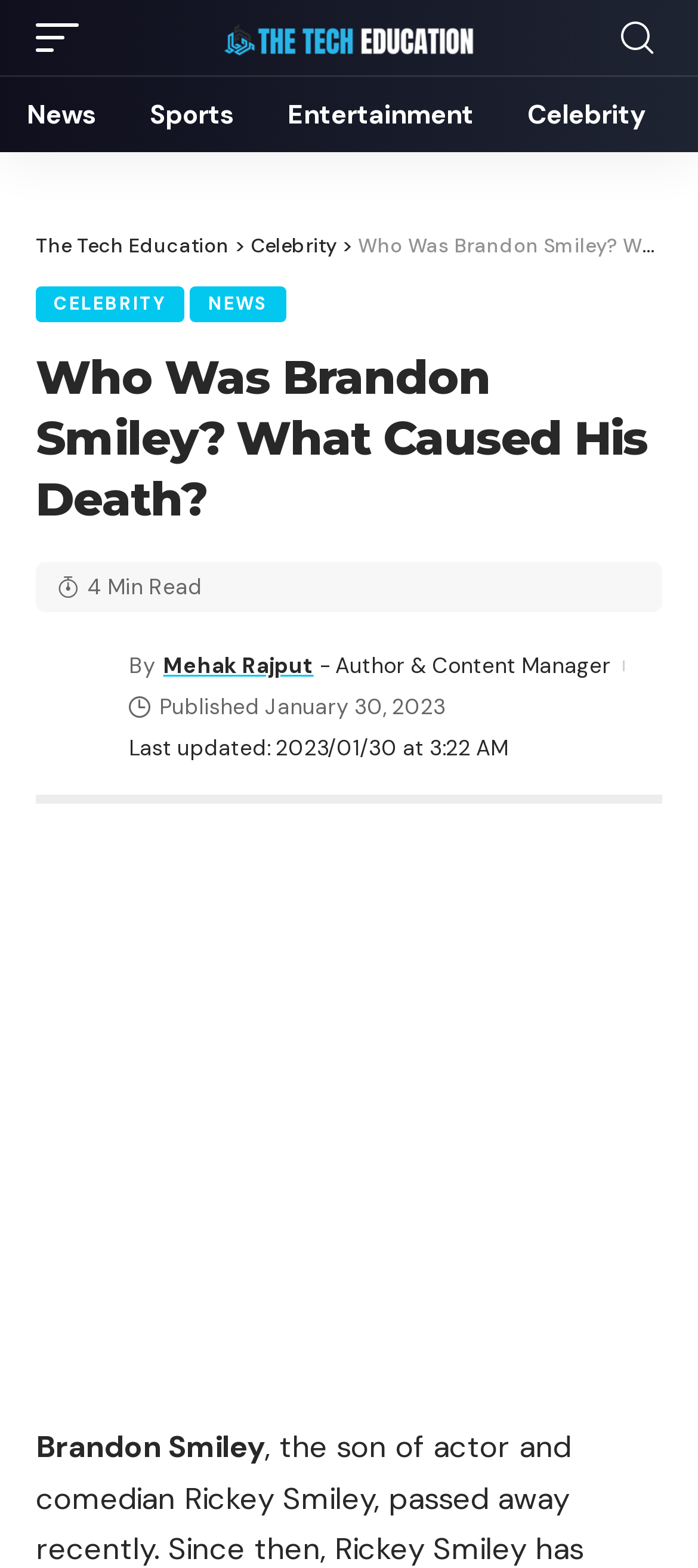What is the name of the person who passed away?
Answer the question with just one word or phrase using the image.

Brandon Smiley